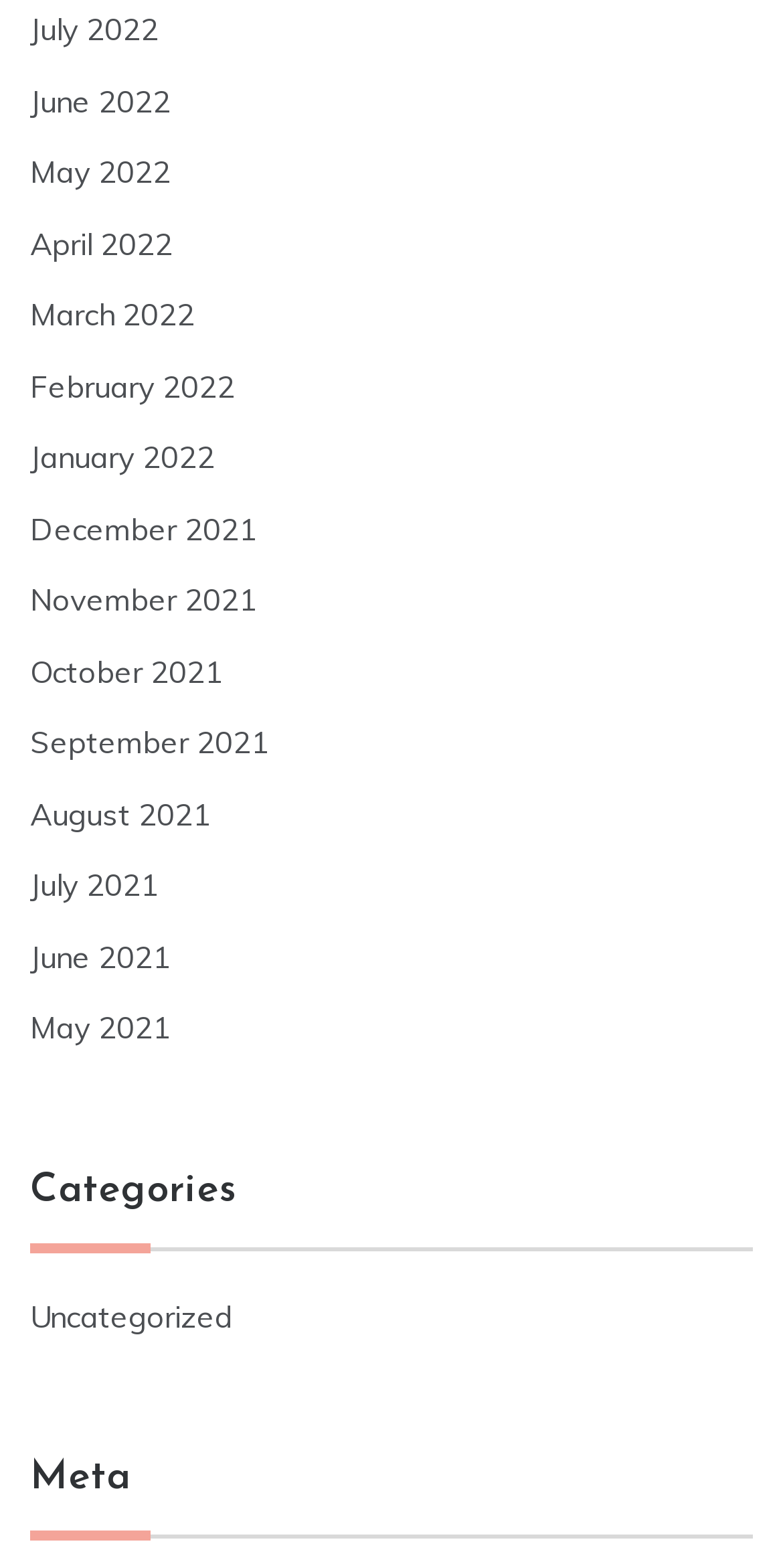Kindly determine the bounding box coordinates of the area that needs to be clicked to fulfill this instruction: "browse categories".

[0.038, 0.723, 0.962, 0.798]